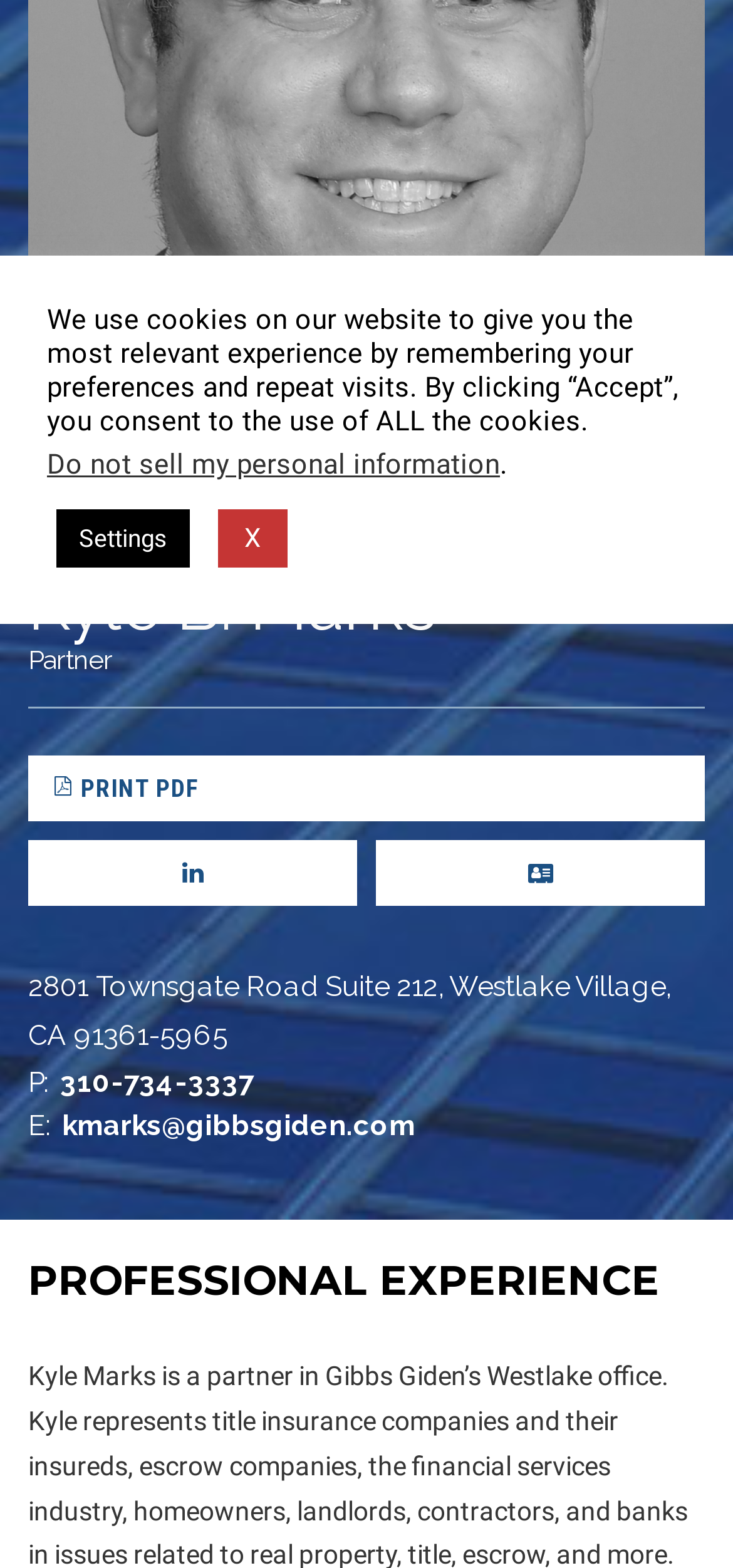Identify the bounding box for the element characterized by the following description: "Opens a new window".

[0.038, 0.535, 0.487, 0.577]